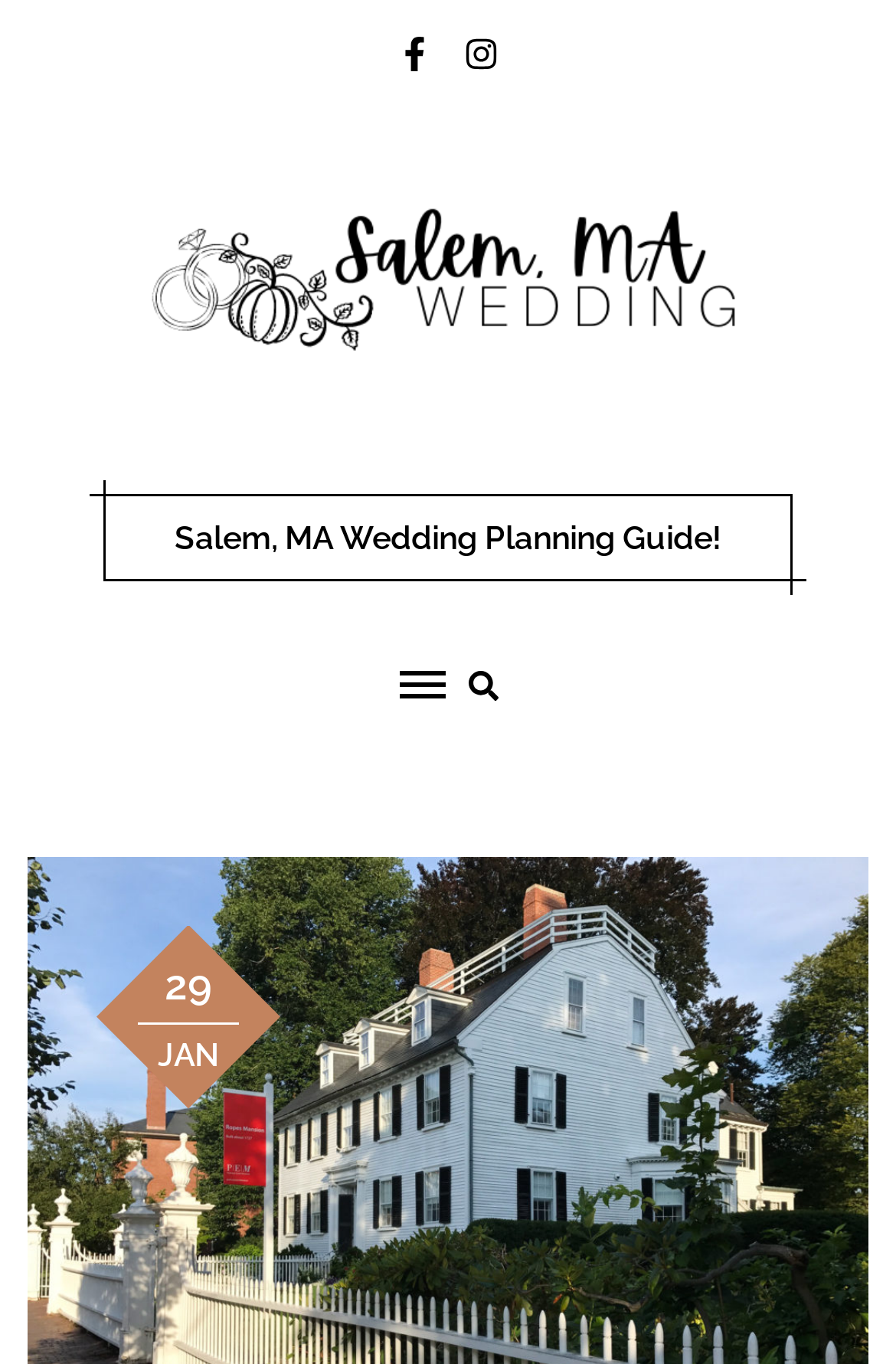Respond with a single word or short phrase to the following question: 
How many images are on the webpage?

4